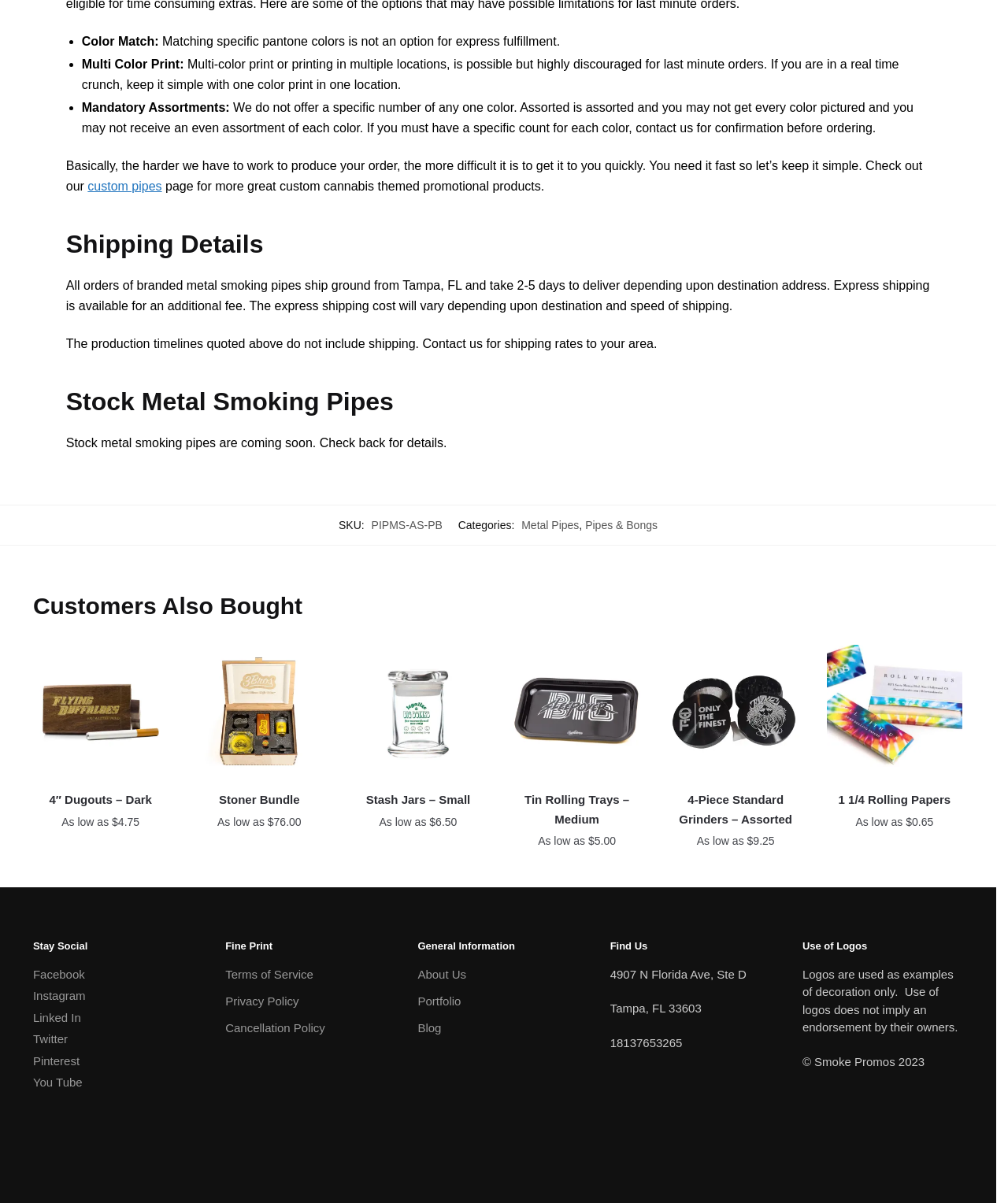Bounding box coordinates are specified in the format (top-left x, top-left y, bottom-right x, bottom-right y). All values are floating point numbers bounded between 0 and 1. Please provide the bounding box coordinate of the region this sentence describes: Portfolio

[0.414, 0.822, 0.457, 0.836]